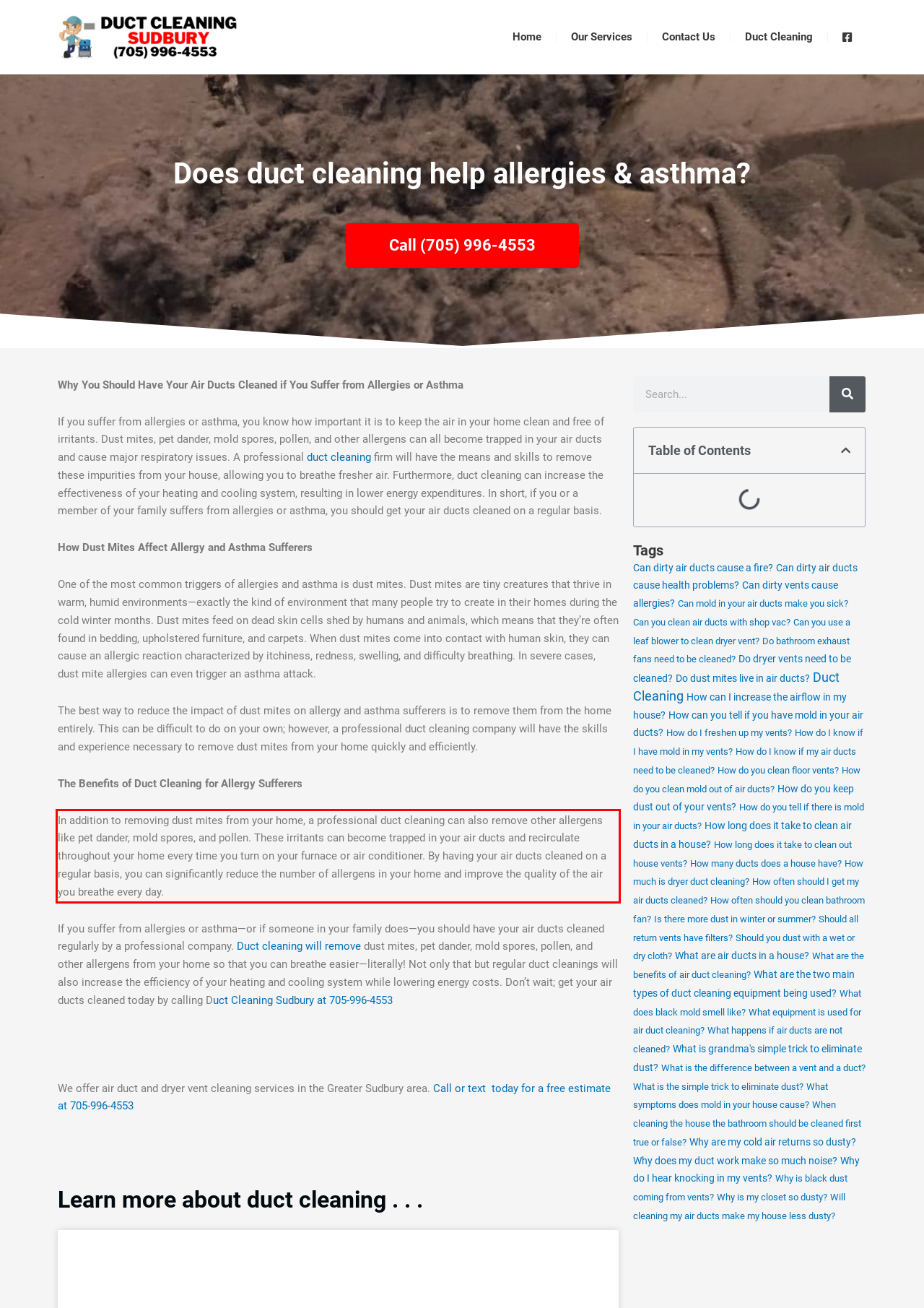You have a screenshot of a webpage with a red bounding box. Use OCR to generate the text contained within this red rectangle.

In addition to removing dust mites from your home, a professional duct cleaning can also remove other allergens like pet dander, mold spores, and pollen. These irritants can become trapped in your air ducts and recirculate throughout your home every time you turn on your furnace or air conditioner. By having your air ducts cleaned on a regular basis, you can significantly reduce the number of allergens in your home and improve the quality of the air you breathe every day.